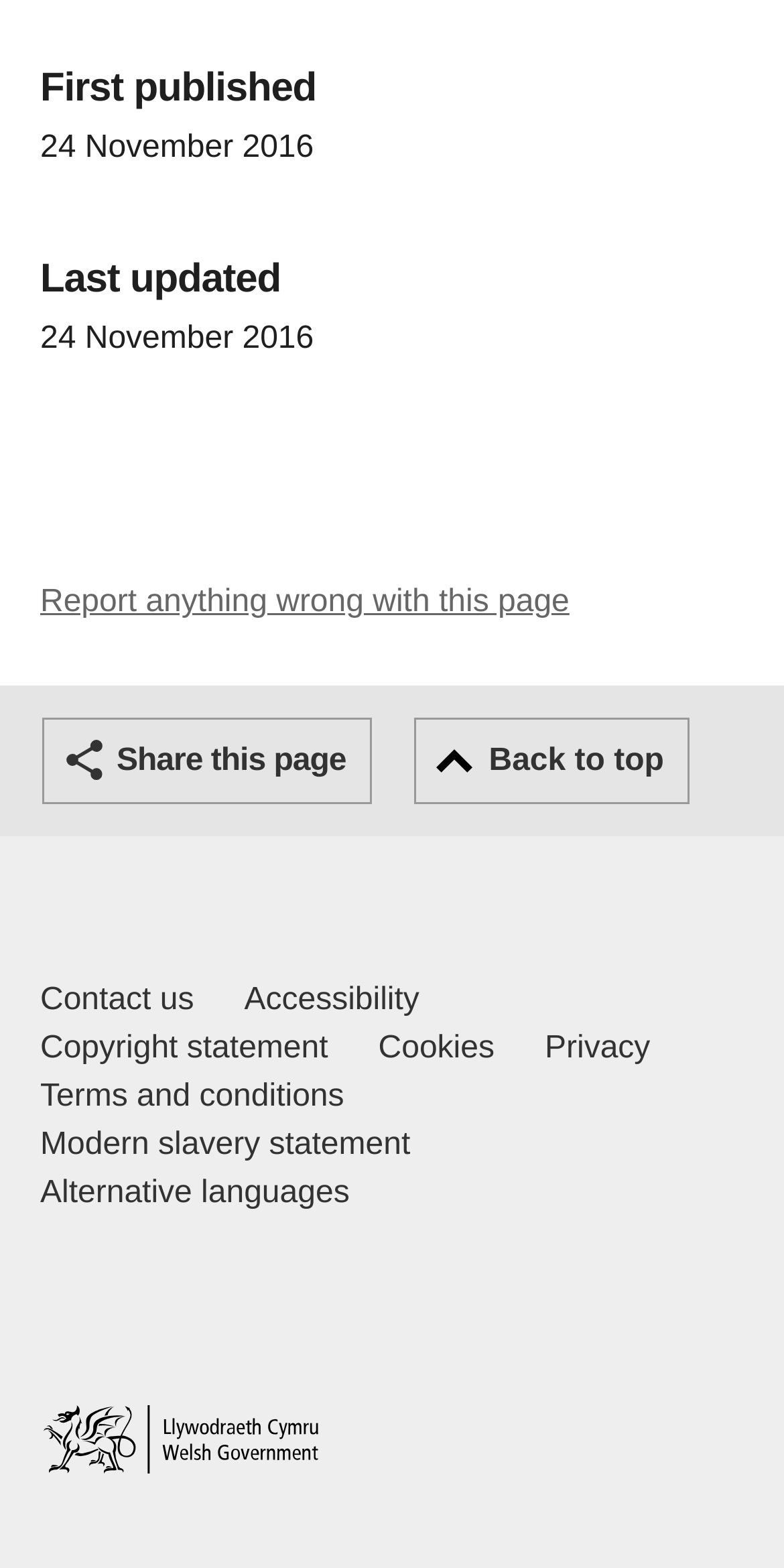What is the purpose of the banner?
Please answer the question with as much detail as possible using the screenshot.

The banner is located at the middle of the page, with a bounding box of [0.0, 0.333, 1.0, 0.437]. It contains a link with the text 'Report anything wrong with this page', indicating that users can report any issues with the page.